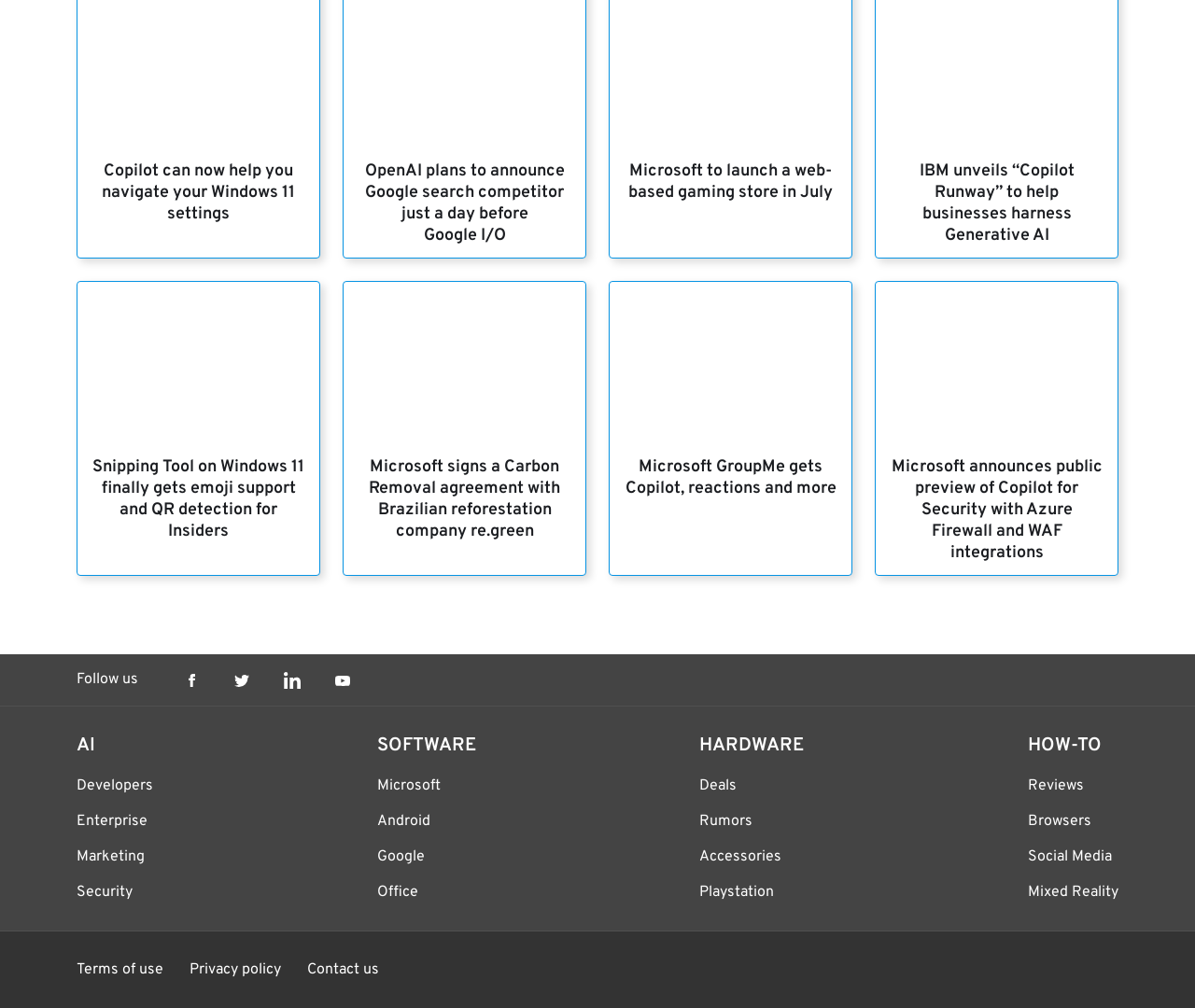What is the topic of the first article?
Answer the question with a single word or phrase by looking at the picture.

Snipping Tool on Windows 11